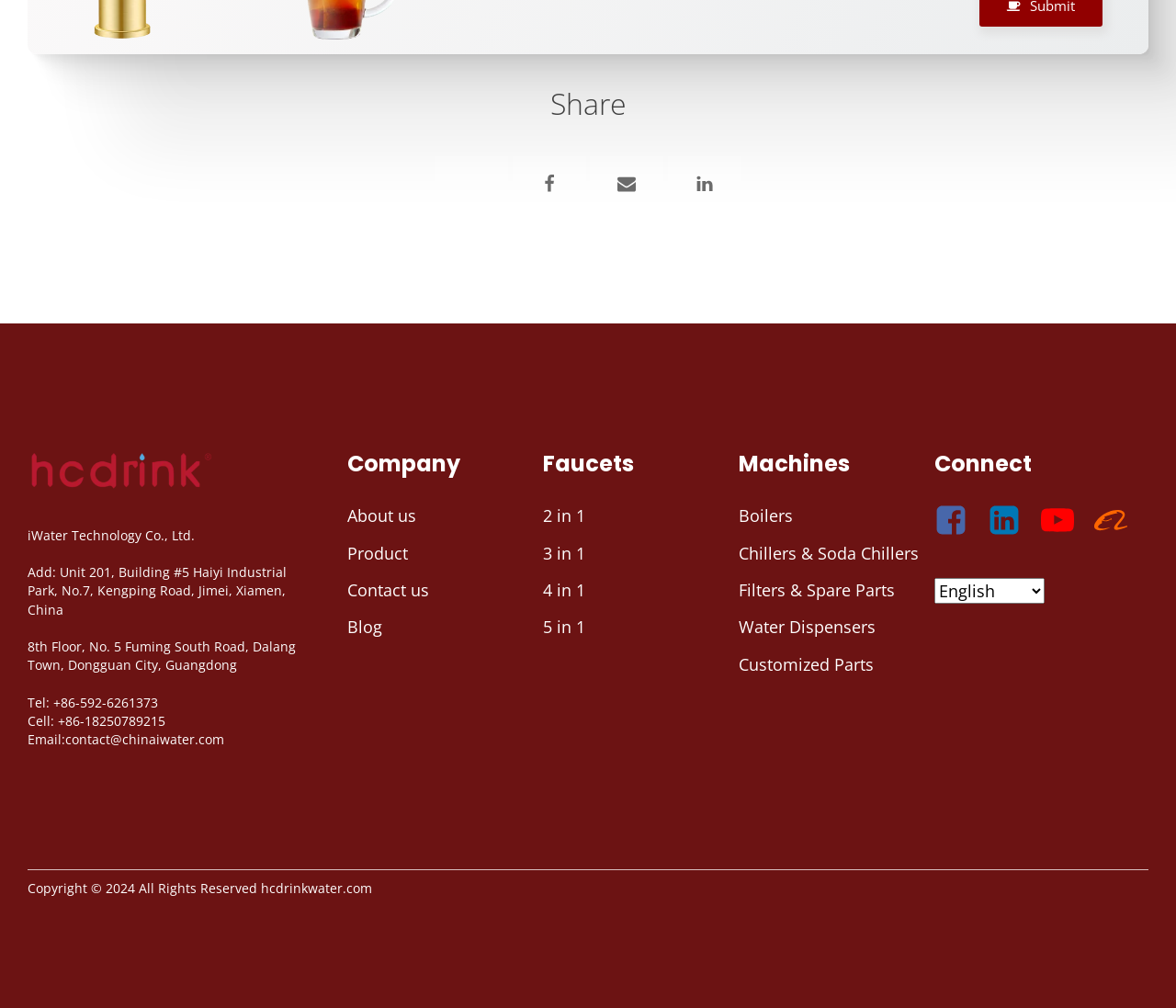Predict the bounding box coordinates of the UI element that matches this description: "About us". The coordinates should be in the format [left, top, right, bottom] with each value between 0 and 1.

[0.295, 0.5, 0.354, 0.525]